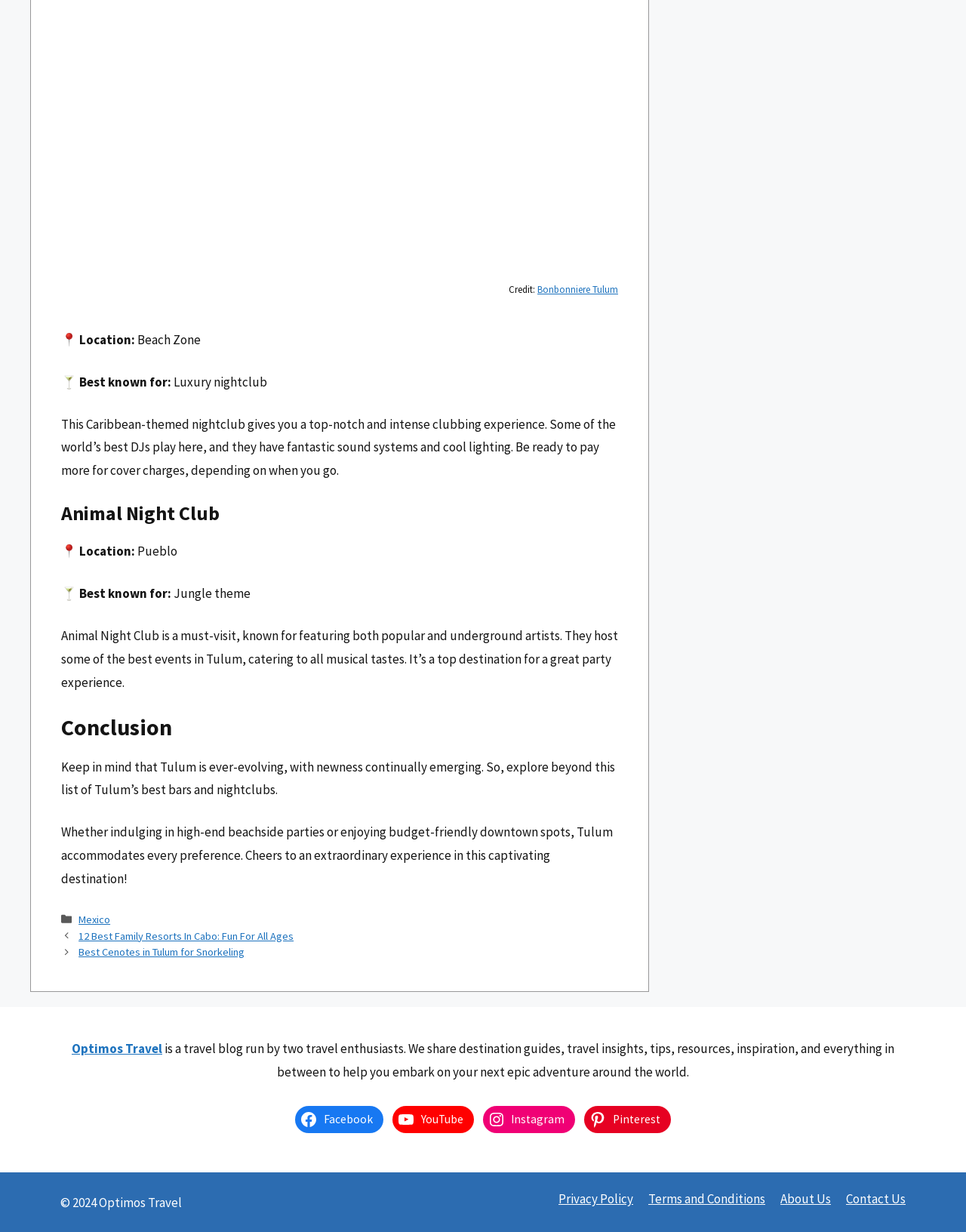What is the name of the first nightclub mentioned?
Analyze the screenshot and provide a detailed answer to the question.

The first nightclub mentioned is Bonbonniere Tulum, which is mentioned in the text 'Credit: Bonbonniere Tulum' and is described as a luxury nightclub with top-notch DJs and fantastic sound systems.